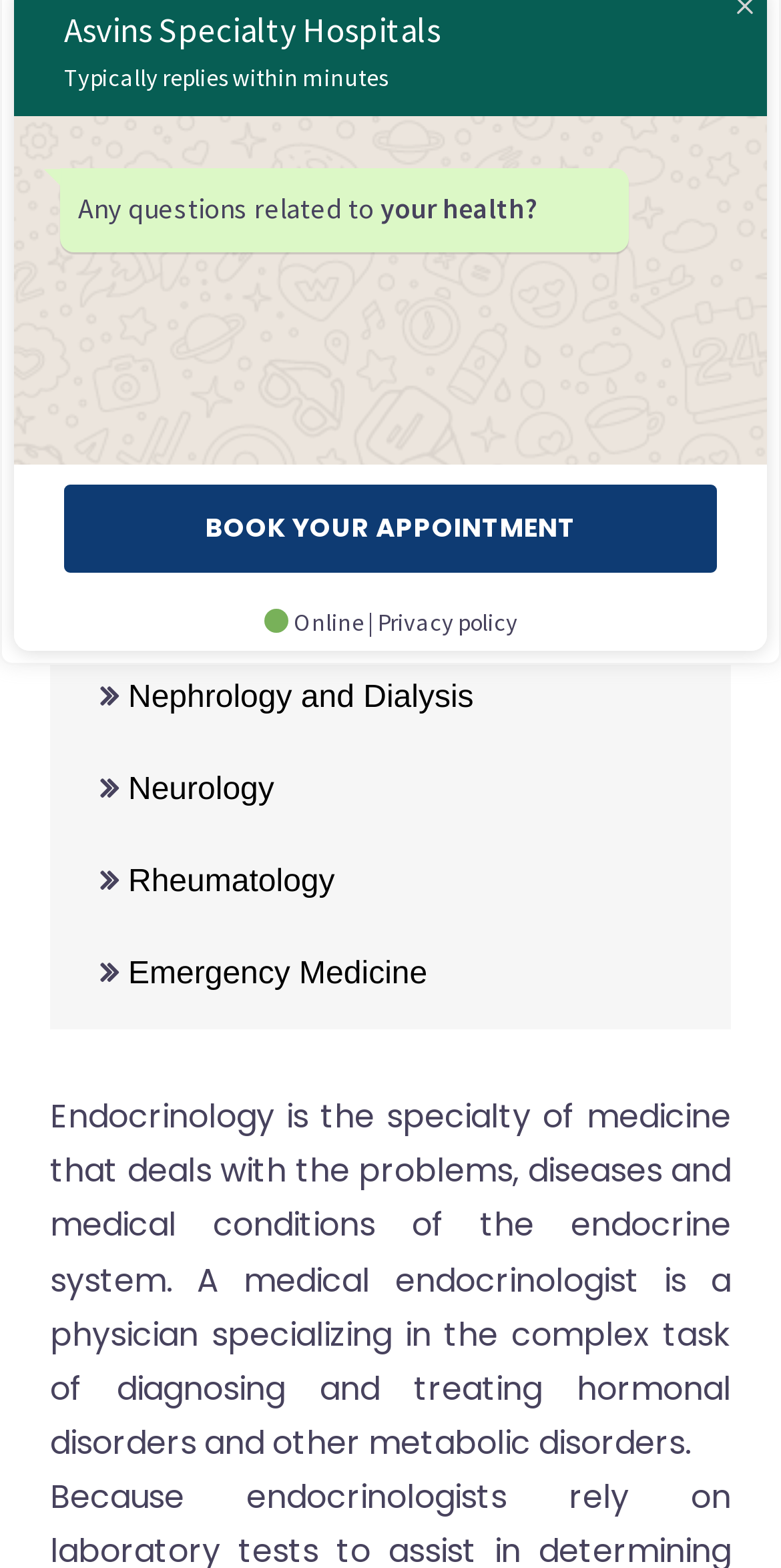Using the description "Nephrology and Dialysis", locate and provide the bounding box of the UI element.

[0.151, 0.434, 0.606, 0.456]